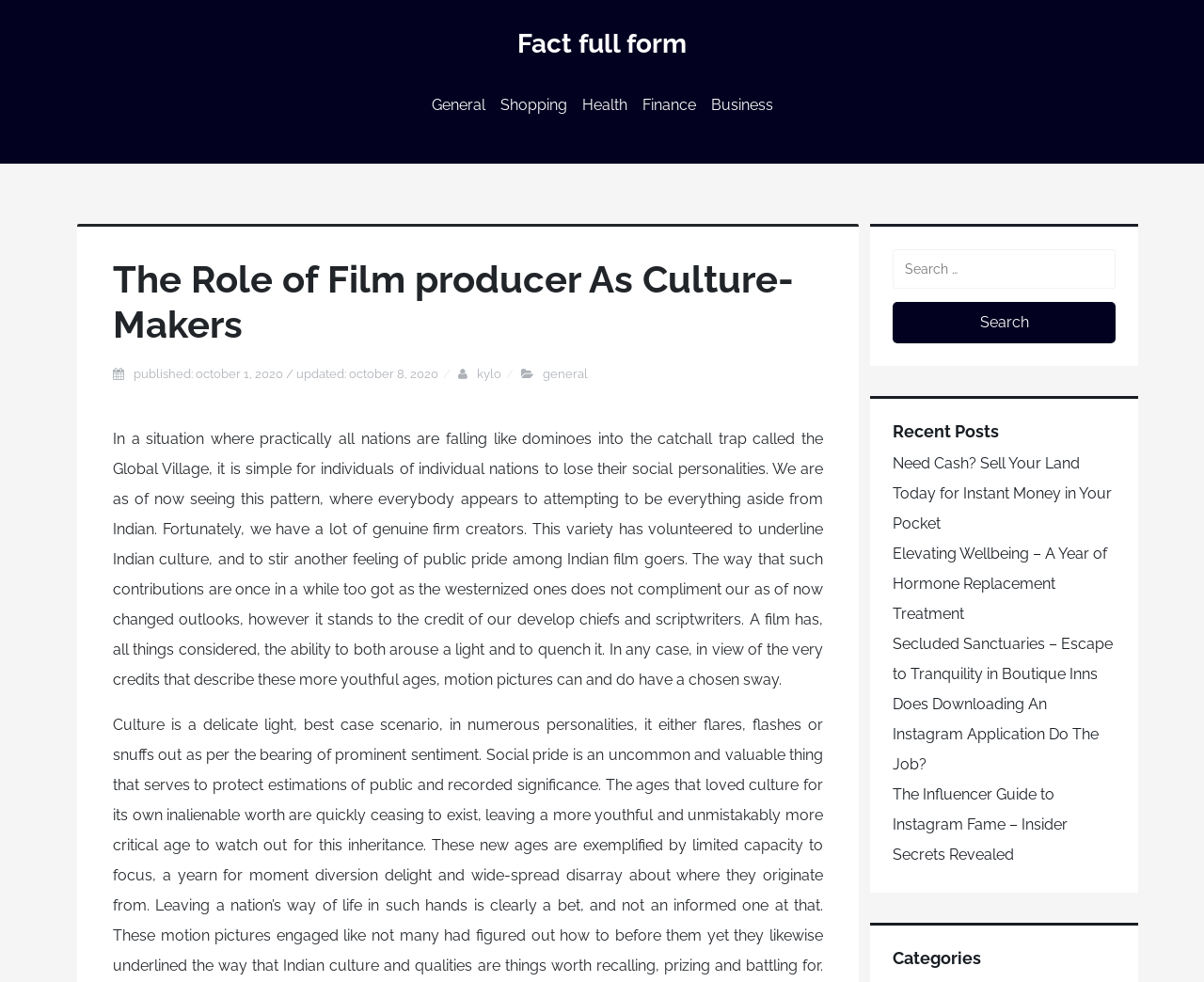Please find and report the primary heading text from the webpage.

Fact full form